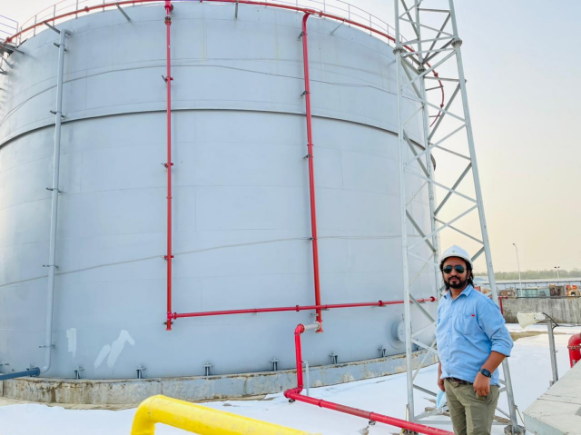Detail the scene depicted in the image with as much precision as possible.

The image depicts a professional standing near a large industrial storage tank, indicative of a facility specializing in foam suppression systems for fire protection. The tank is prominently grey with red piping that suggests a system for delivering foam agents, crucial for extinguishing fires in high-risk environments such as chemical plants or oil refineries. The individual, dressed in a light blue shirt and a hard hat, is positioned confidently next to a yellow safety railing, emphasizing safety and operational integrity. In the background, a clear sky and the industrial landscape reflect the significance of effective fire safety practices in maintaining operational safety. This scene highlights the role of foam suppression systems in protecting vital infrastructures from fire hazards.